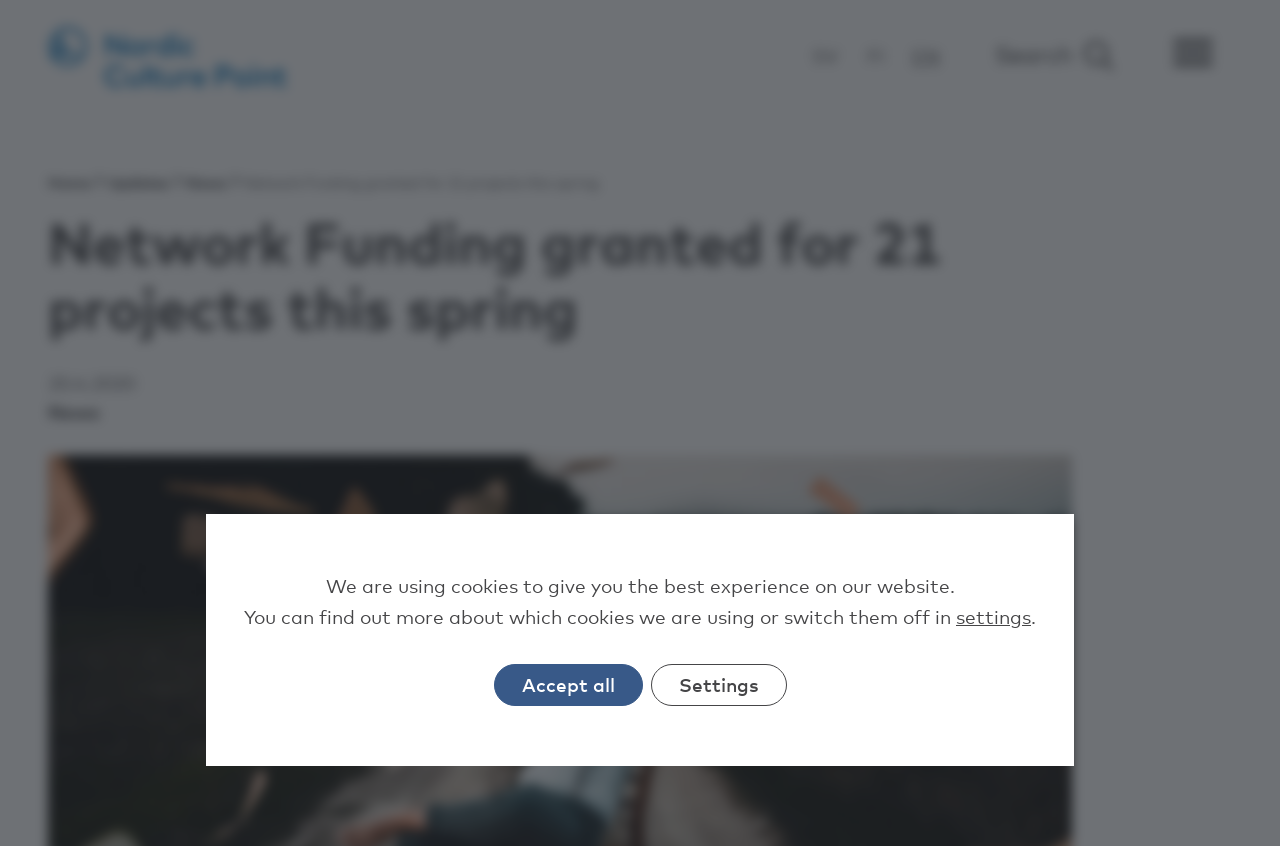Offer a thorough description of the webpage.

The webpage is about the Nordic Culture Point, specifically announcing that the Expert Group for Network funding has awarded grants to 21 projects in the first round of 2020. 

At the top left corner, there is a link to the main page of Nordisk kulturkontakt, accompanied by an image. Next to it, on the top right corner, is a language menu with options for Swedish, Finnish, and English. A search button is located on the top right side, followed by the main menu.

The main content of the page is divided into sections. The breadcrumbs navigation is located below the main menu, with links to the home page, updates, and news. The title of the page, "Network Funding granted for 21 projects this spring", is displayed prominently below the breadcrumbs. 

A time stamp, "20.4.2020", is shown below the title, followed by a link to the news section. The main content of the page is not explicitly described in the accessibility tree, but it likely contains information about the awarded grants.

At the bottom of the page, there is a notification about the use of cookies, with options to learn more or switch them off. Two buttons, "Accept all" and "Settings", are located at the bottom center of the page, allowing users to manage their cookie preferences.